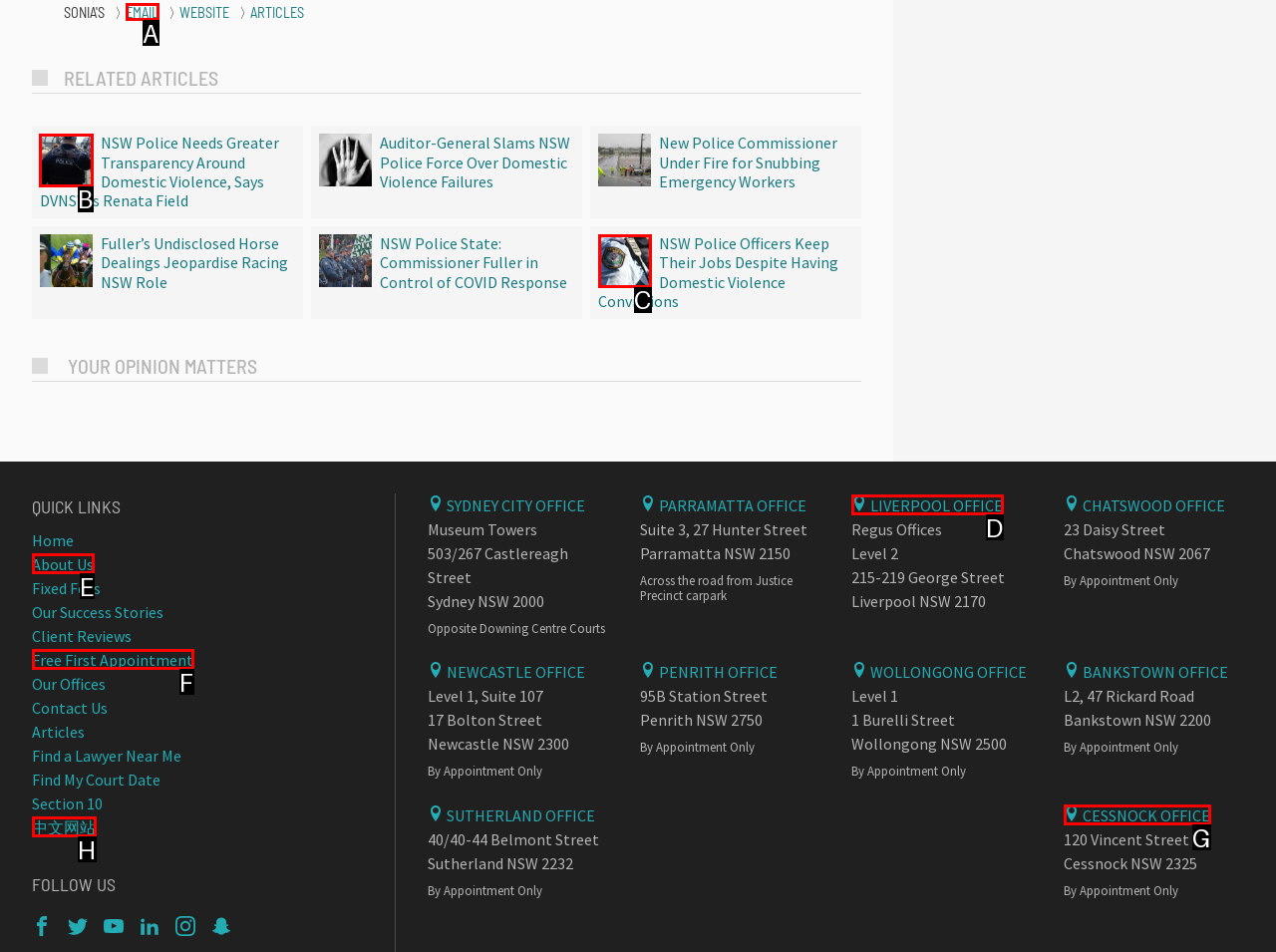Tell me which one HTML element you should click to complete the following task: Read the article 'NSW Police Needs Greater Transparency Around Domestic Violence, Says DVNSW’s Renata Field'
Answer with the option's letter from the given choices directly.

B